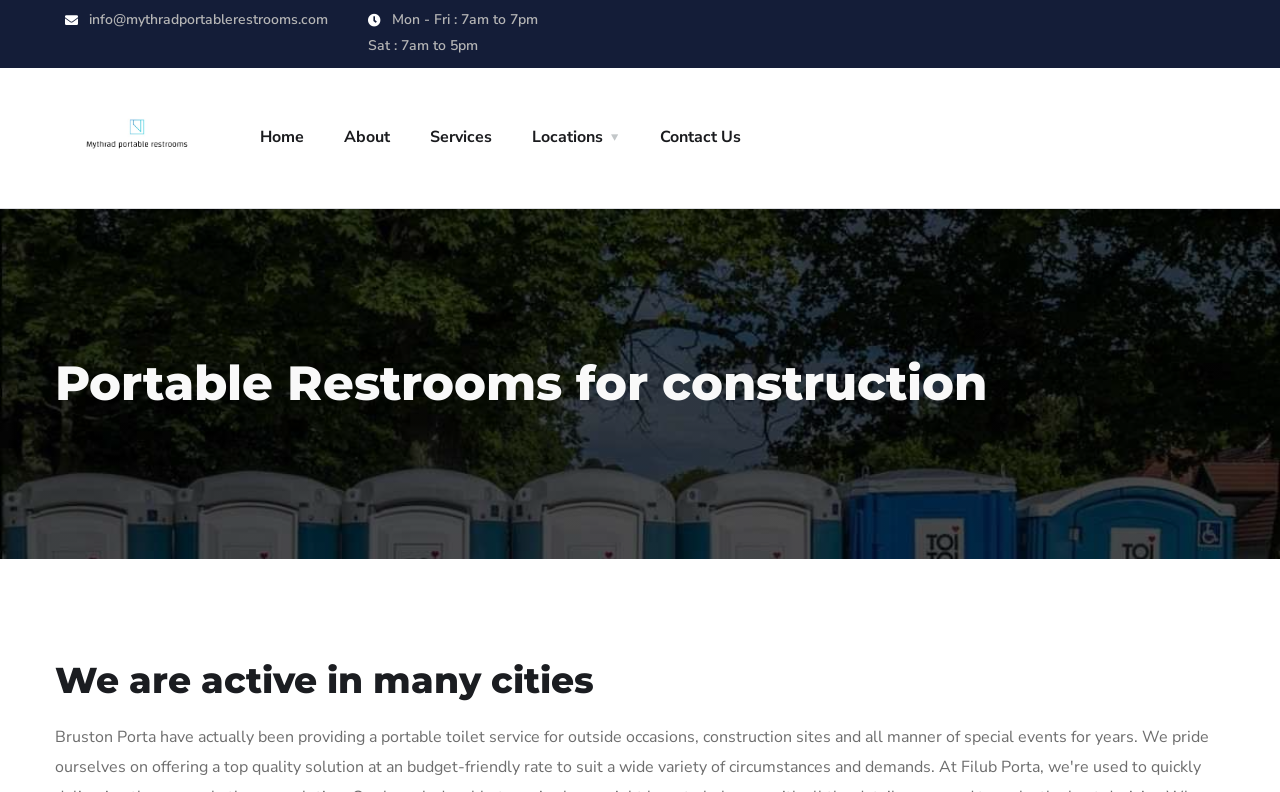Give a comprehensive overview of the webpage, including key elements.

The webpage is about Mythrad portable restrooms, showcasing their locations and services. At the top left, there is a link to the company's email address, "info@mythradportablerestrooms.com", accompanied by two static text elements displaying the company's business hours. Below these elements, there is a logo of Mythrad portable restrooms, which is also a link to the company's homepage.

To the right of the logo, there is a navigation menu consisting of five links: "Home", "About", "Services", "Locations", and "Contact Us". The "Locations" link has an arrow icon next to it.

Further down the page, there are two headings. The first heading, "Portable Restrooms for construction", is located near the top center of the page. The second heading, "We are active in many cities", is located near the bottom center of the page. This suggests that the webpage is focused on displaying the locations where Mythrad portable restrooms are active.